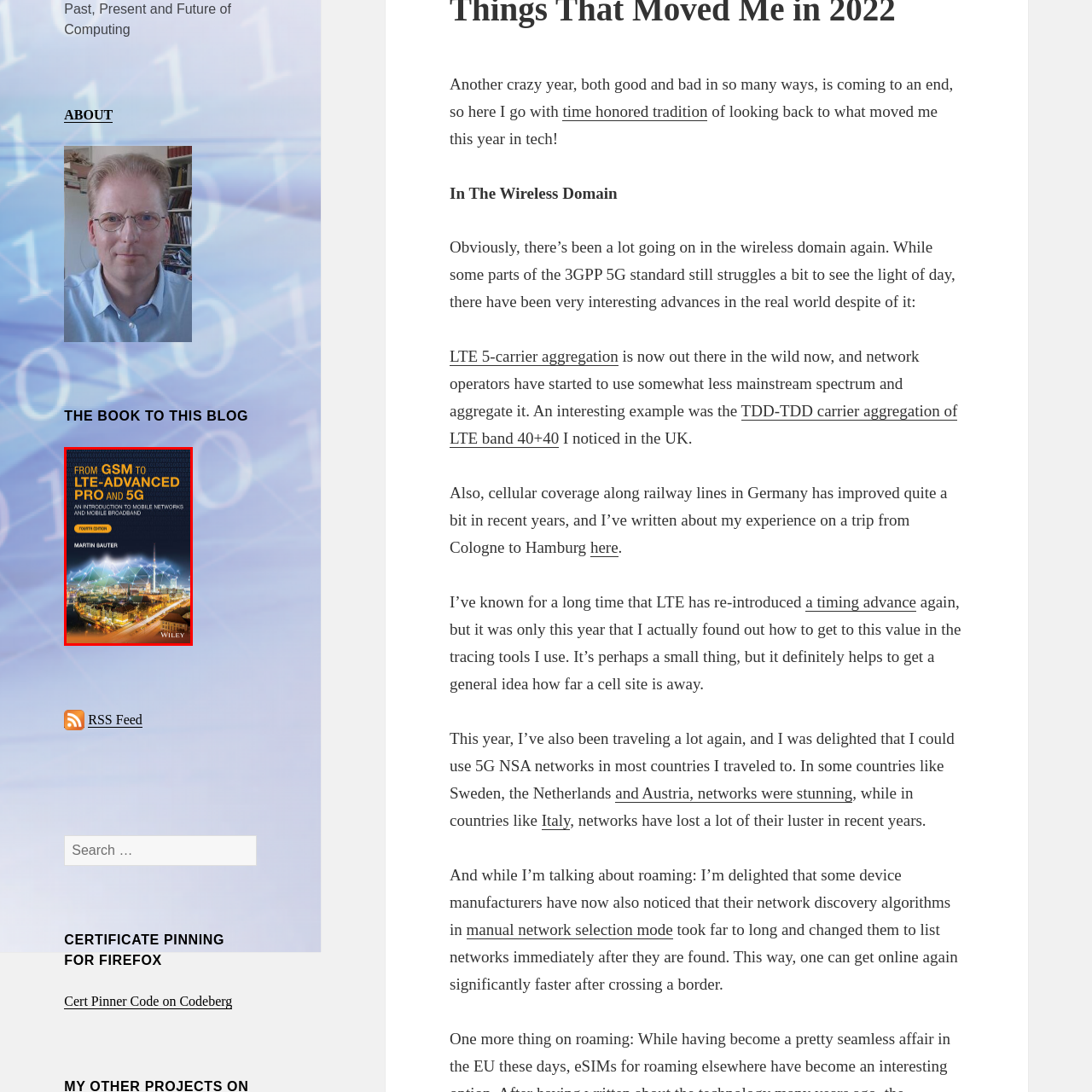Examine the image inside the red bounding box and deliver a thorough answer to the question that follows, drawing information from the image: Who is the author of the book?

The author's name is mentioned in the caption as Martin Sauter, which is the person who wrote the book 'From GSM to LTE-Advanced Pro and 5G: An Introduction to Mobile Networks and Mobile Broadband'.